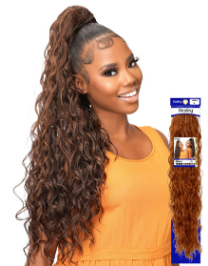Please answer the following question using a single word or phrase: Is the ponytail styled to emphasize its natural movement?

yes